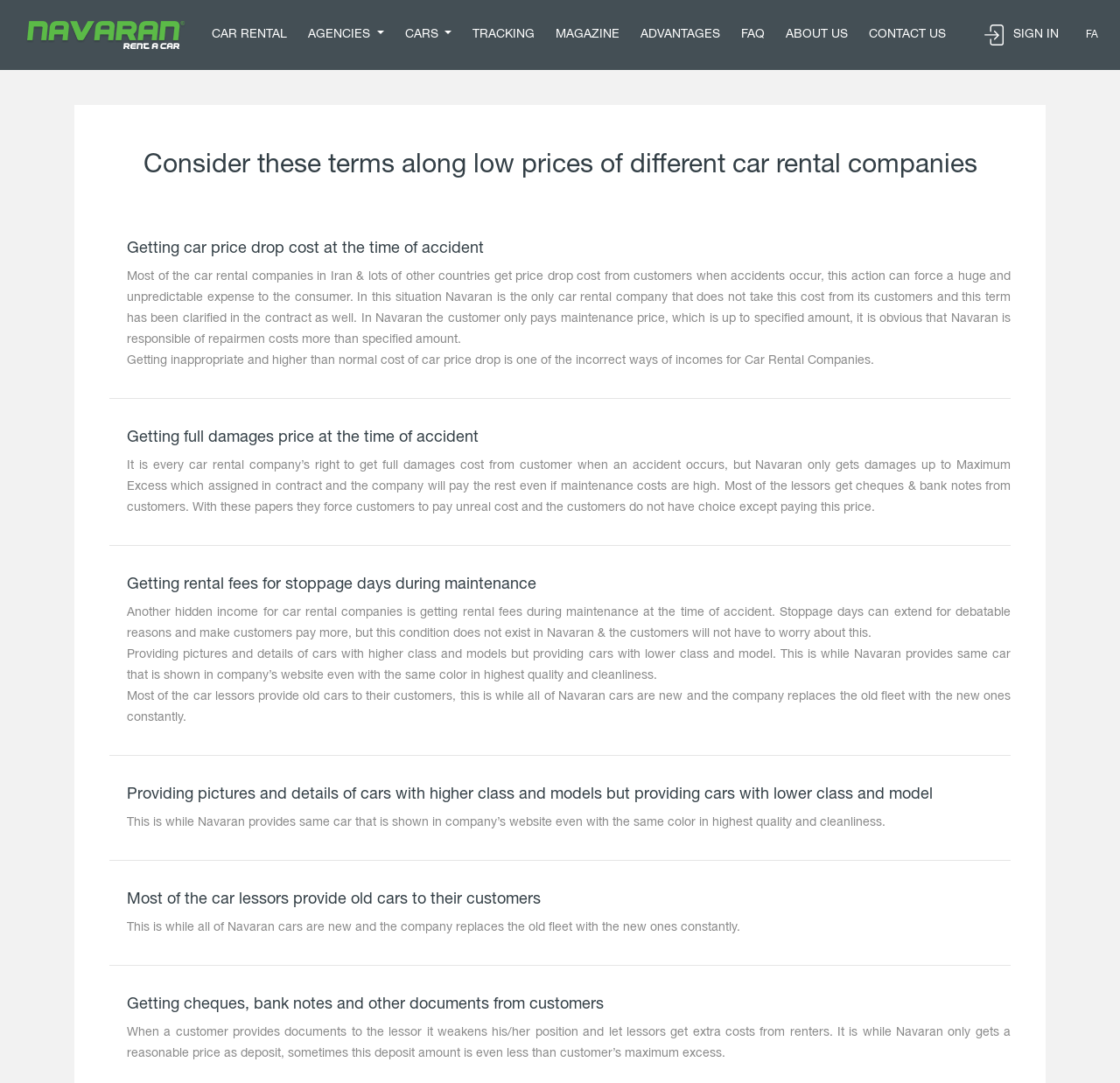Extract the bounding box of the UI element described as: "SIGN IN".

[0.871, 0.0, 0.953, 0.064]